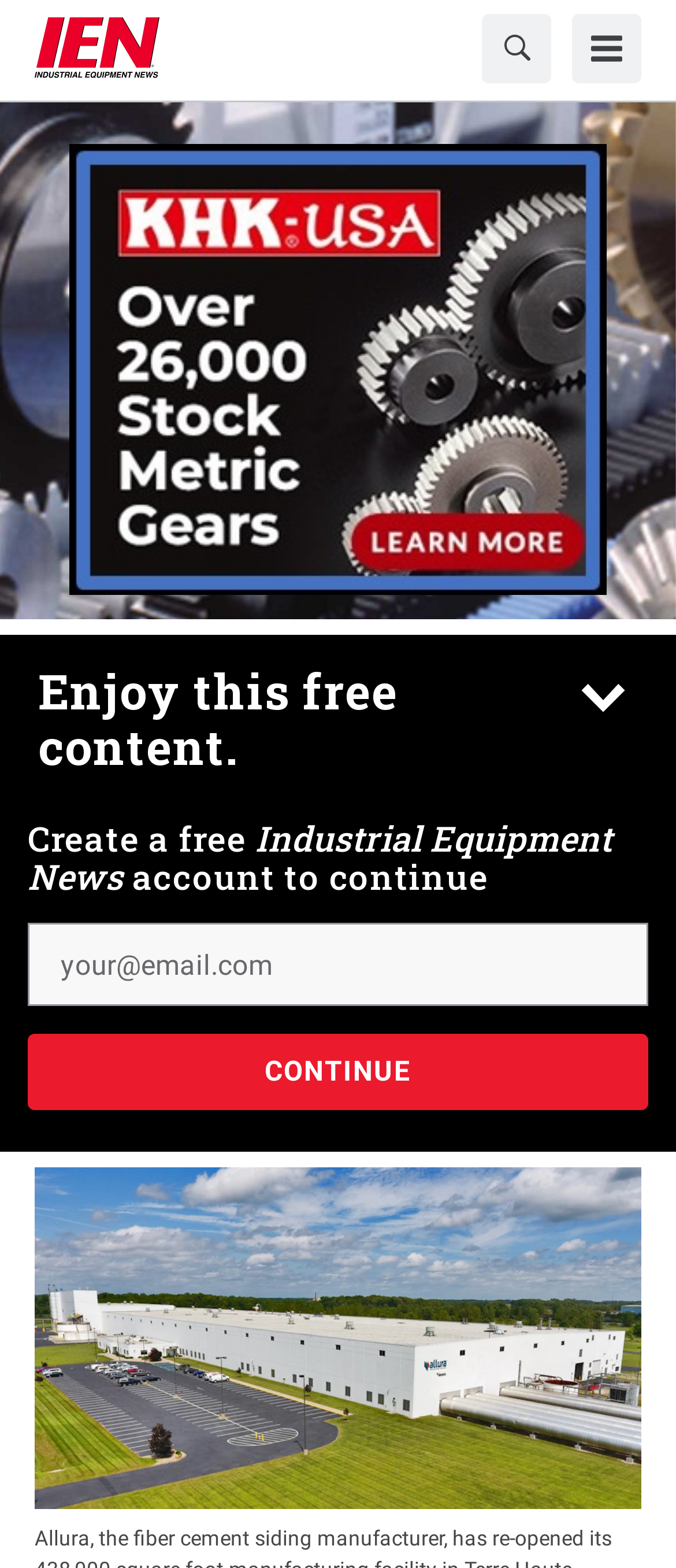Answer the question briefly using a single word or phrase: 
What is the purpose of the company reopening the plant?

to meet increased demand